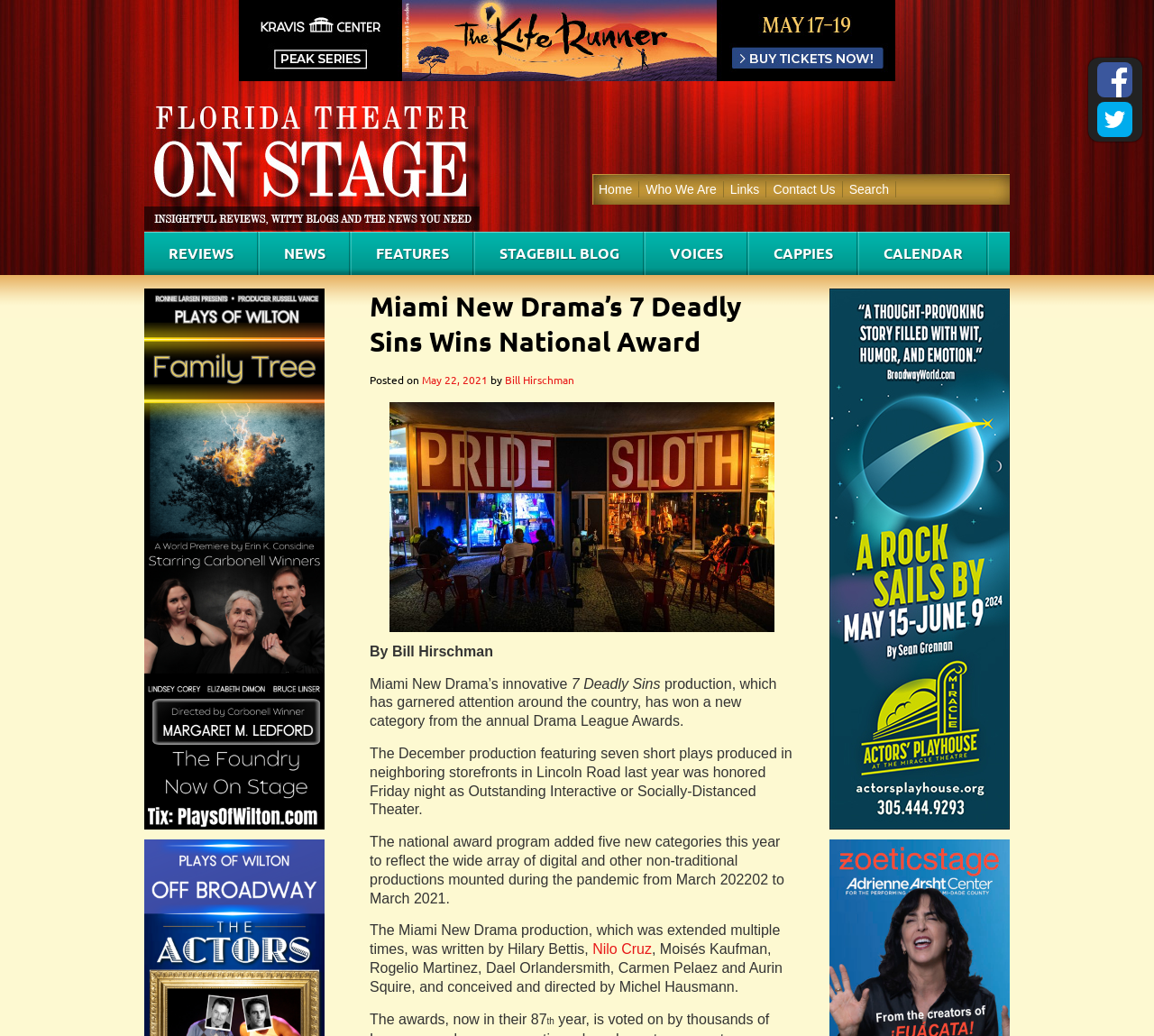Given the element description alt="Florida Theater On Stage", predict the bounding box coordinates for the UI element in the webpage screenshot. The format should be (top-left x, top-left y, bottom-right x, bottom-right y), and the values should be between 0 and 1.

[0.125, 0.21, 0.416, 0.225]